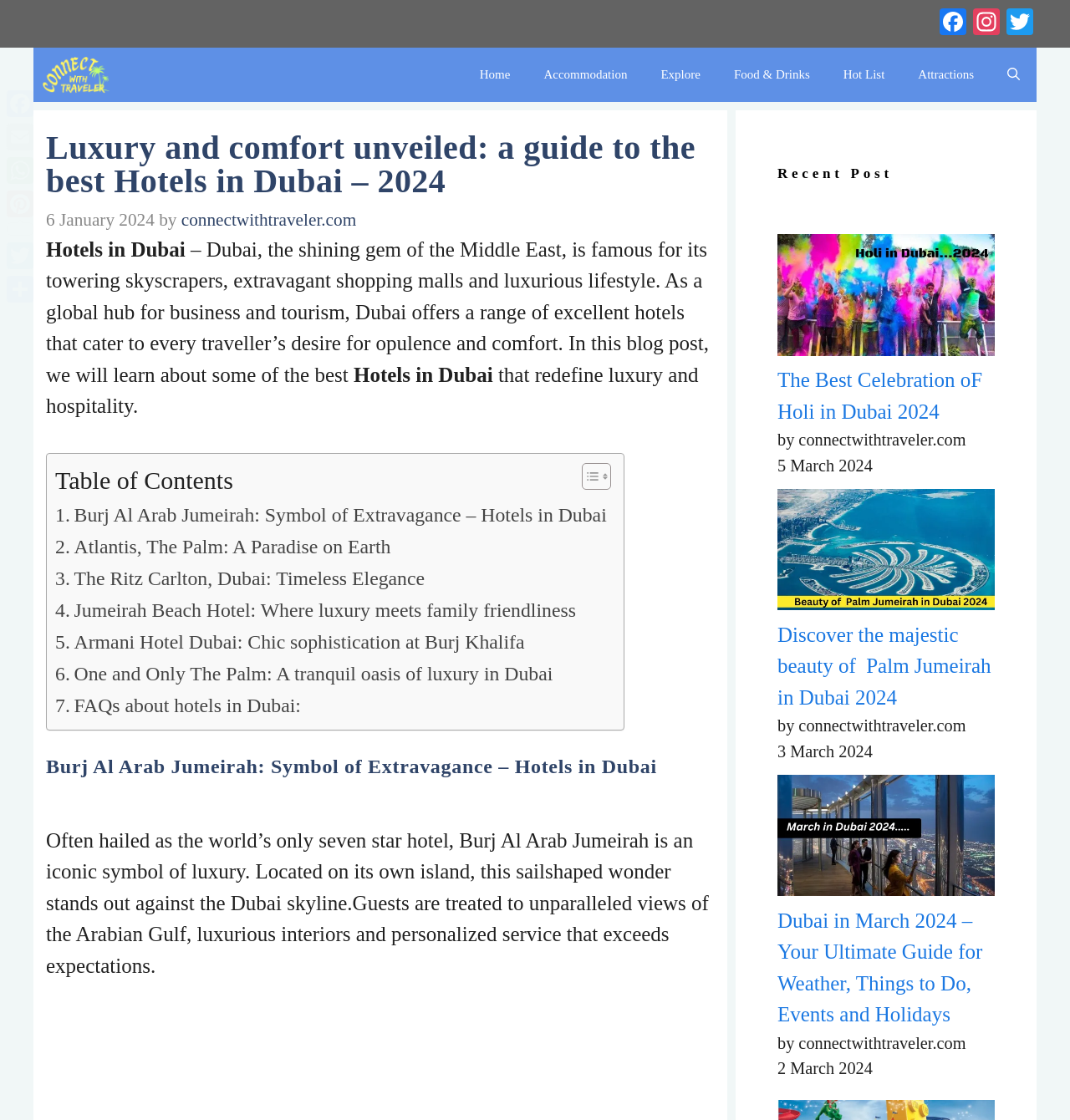Provide your answer in one word or a succinct phrase for the question: 
What is the date of the blog post 'The Best Celebration of Holi in Dubai 2024'?

5 March 2024